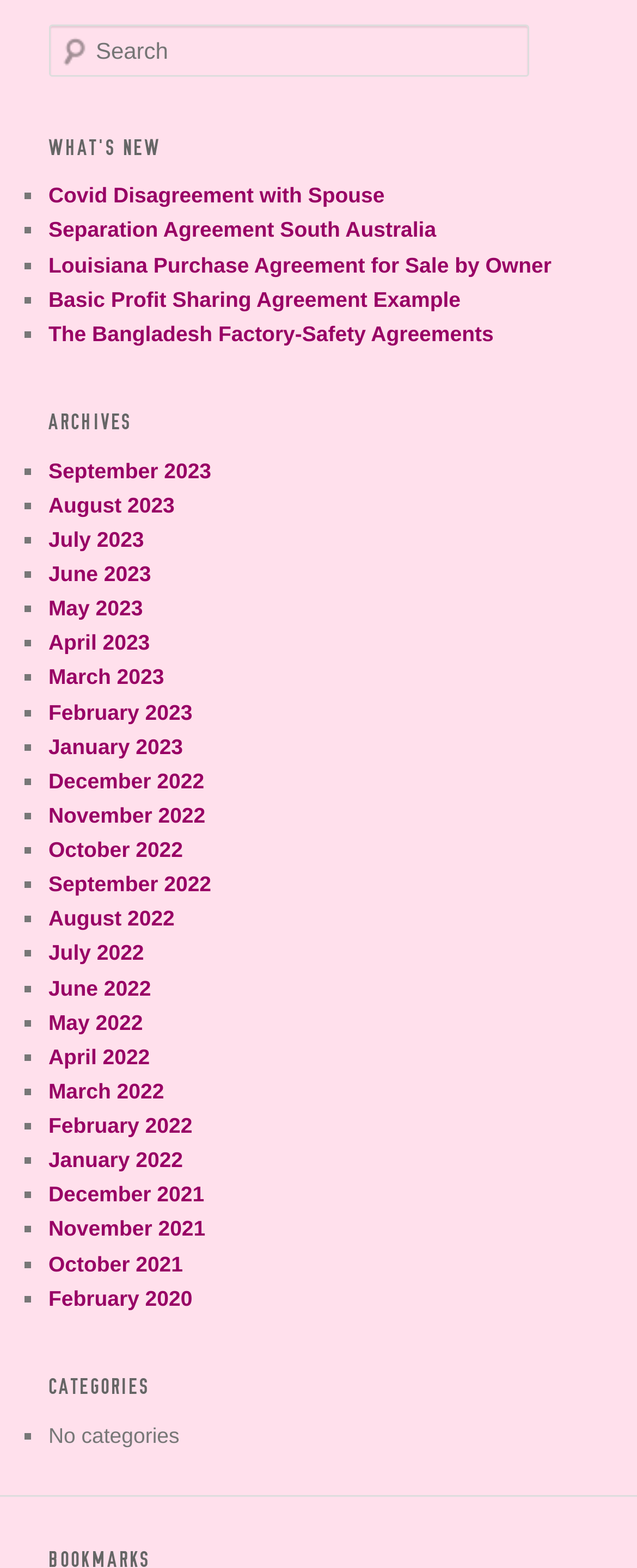Please locate the bounding box coordinates of the region I need to click to follow this instruction: "Check Scholarship Portal".

None